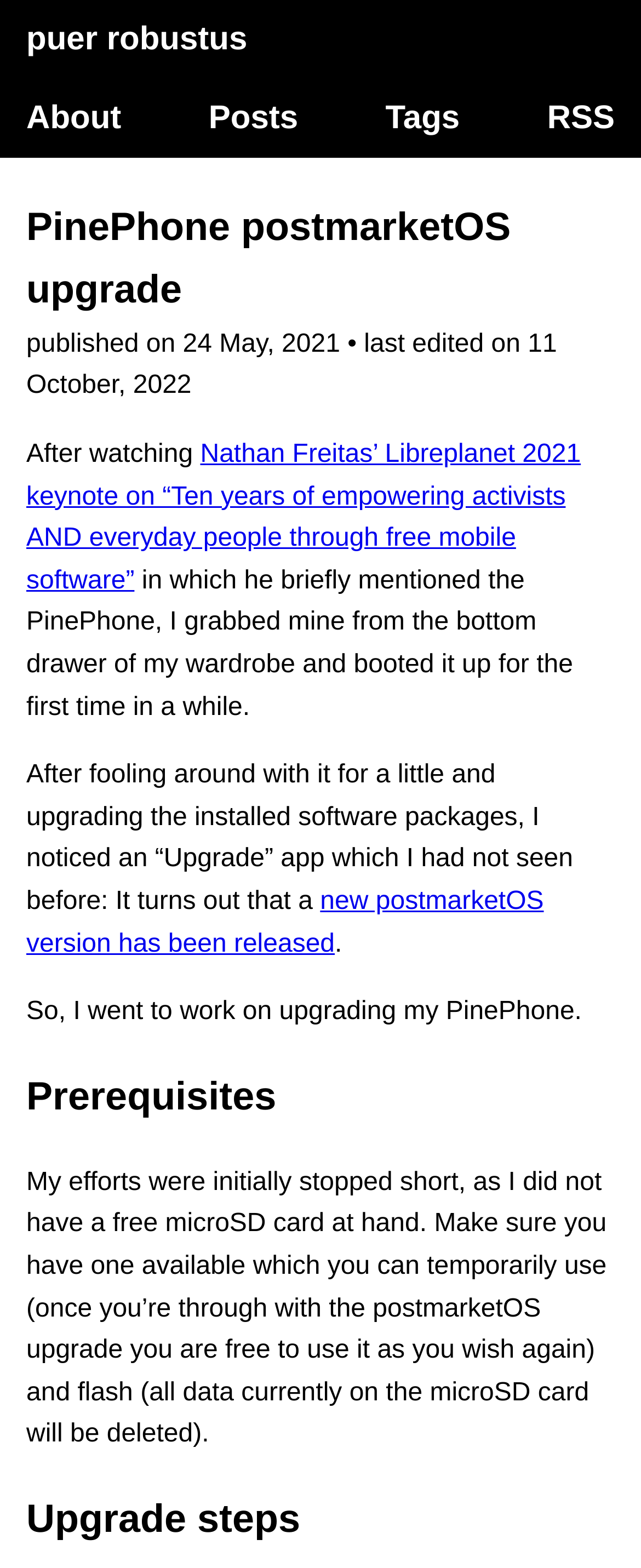What is the date of the last edit?
Please answer the question with a detailed response using the information from the screenshot.

The webpage contains a 'last edited on' section which mentions the date as 11 October, 2022.